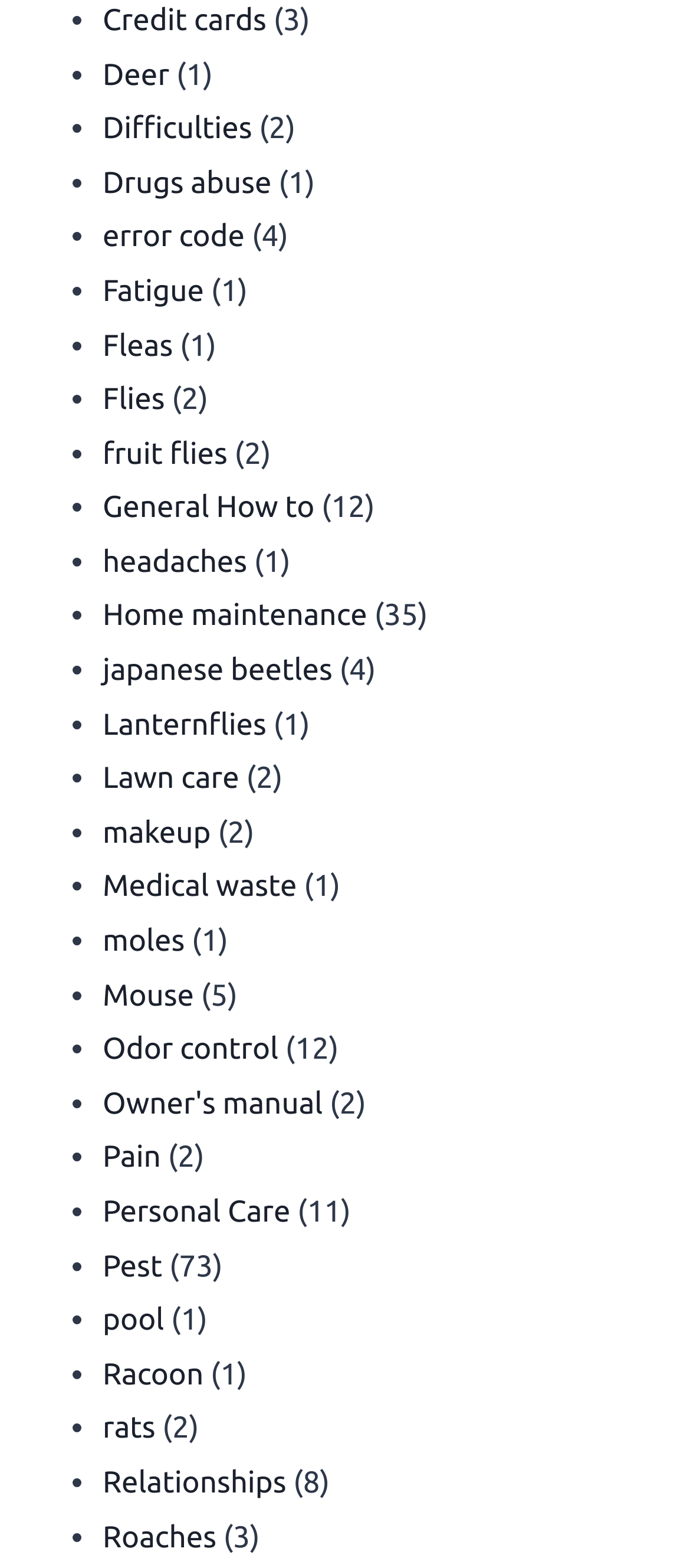Are there any links related to health?
Give a detailed and exhaustive answer to the question.

Yes, there are several links related to health on the webpage. For example, I found links to 'Headaches', 'Pain', and 'Medical waste', which all seem to be related to health or medical topics.